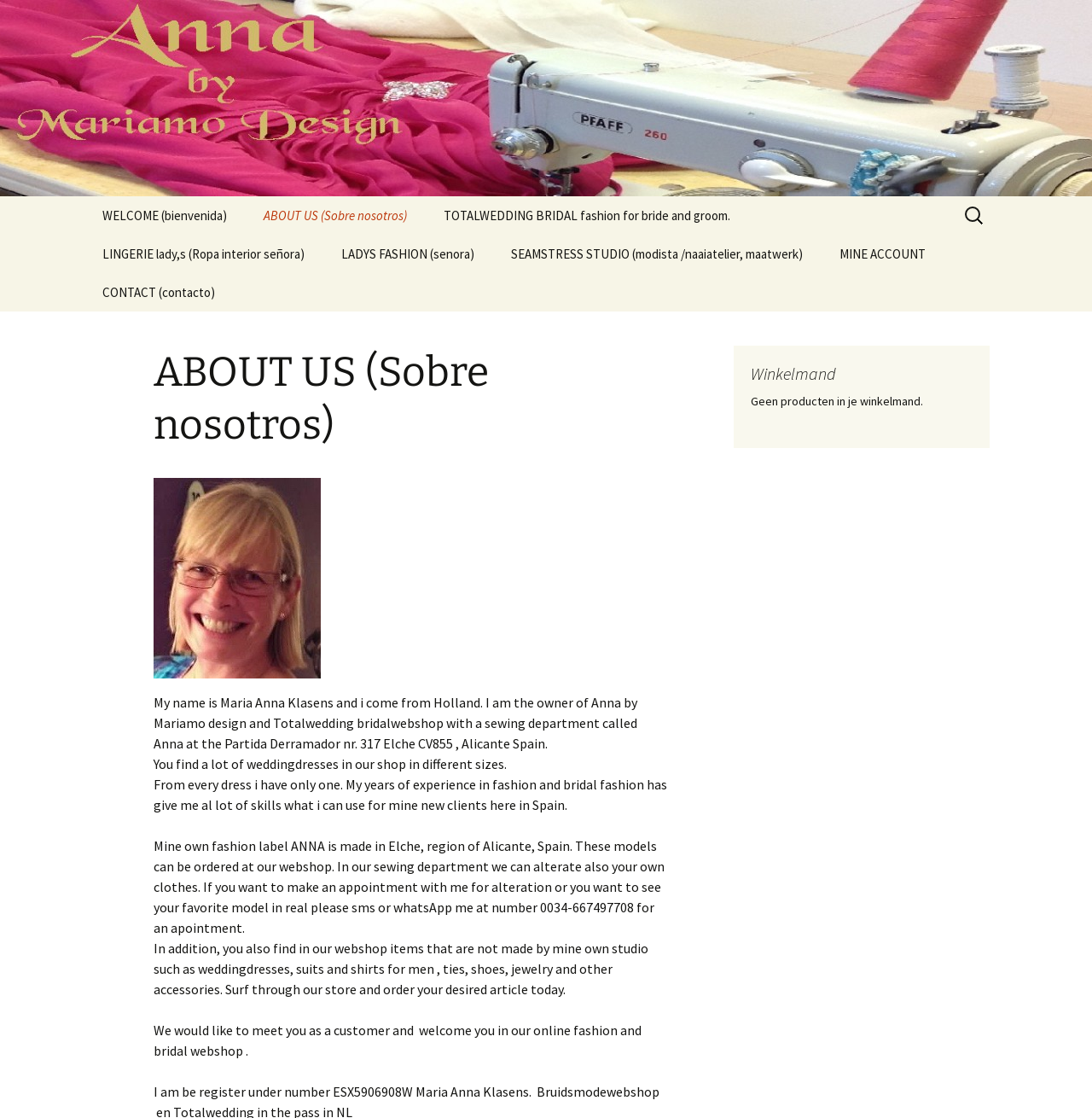What is the category of 'Trouwjurken'?
Using the screenshot, give a one-word or short phrase answer.

Weddingdresses